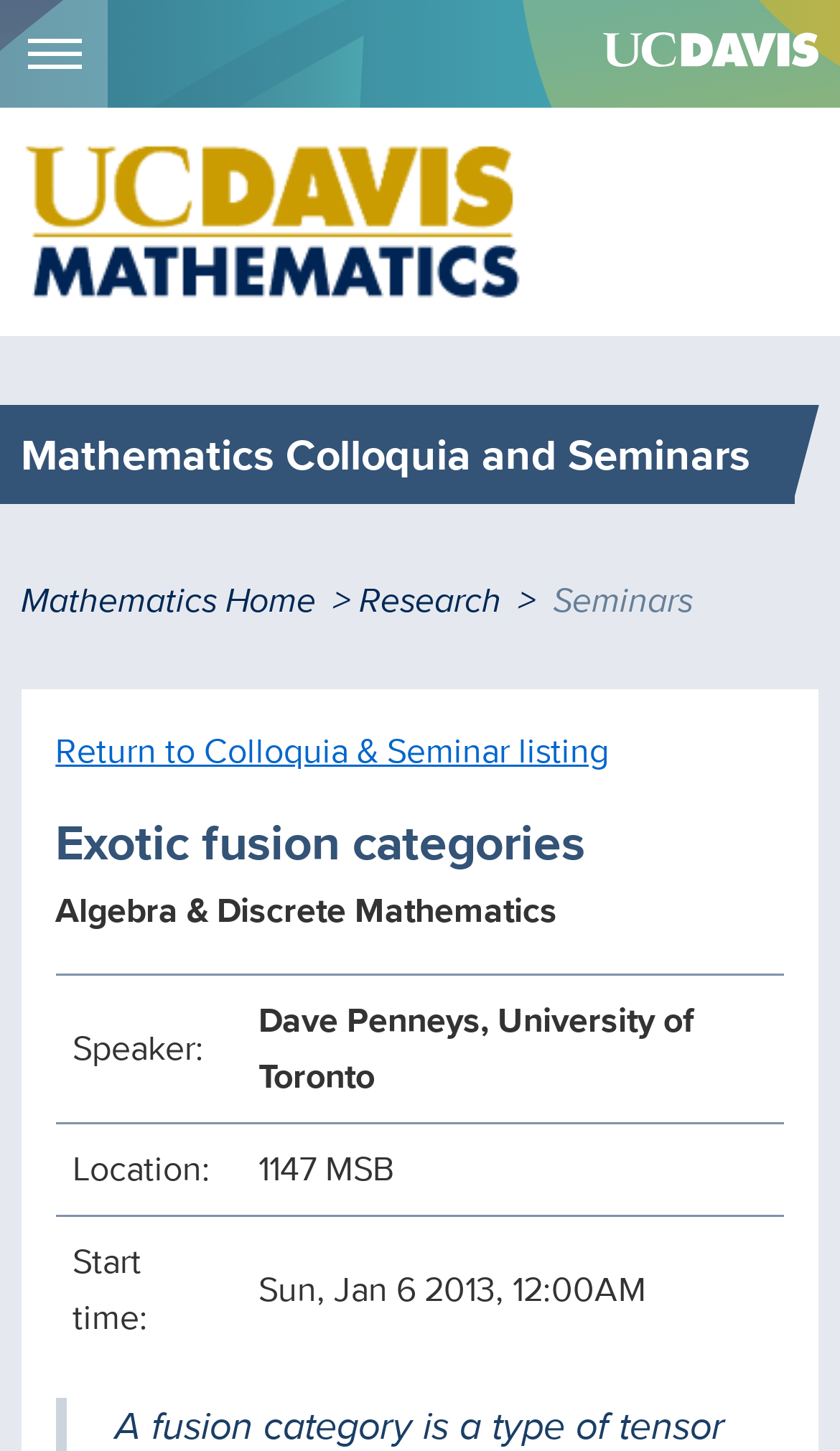Answer the question with a single word or phrase: 
What is the category of the seminar 'Exotic fusion categories'?

Algebra & Discrete Mathematics